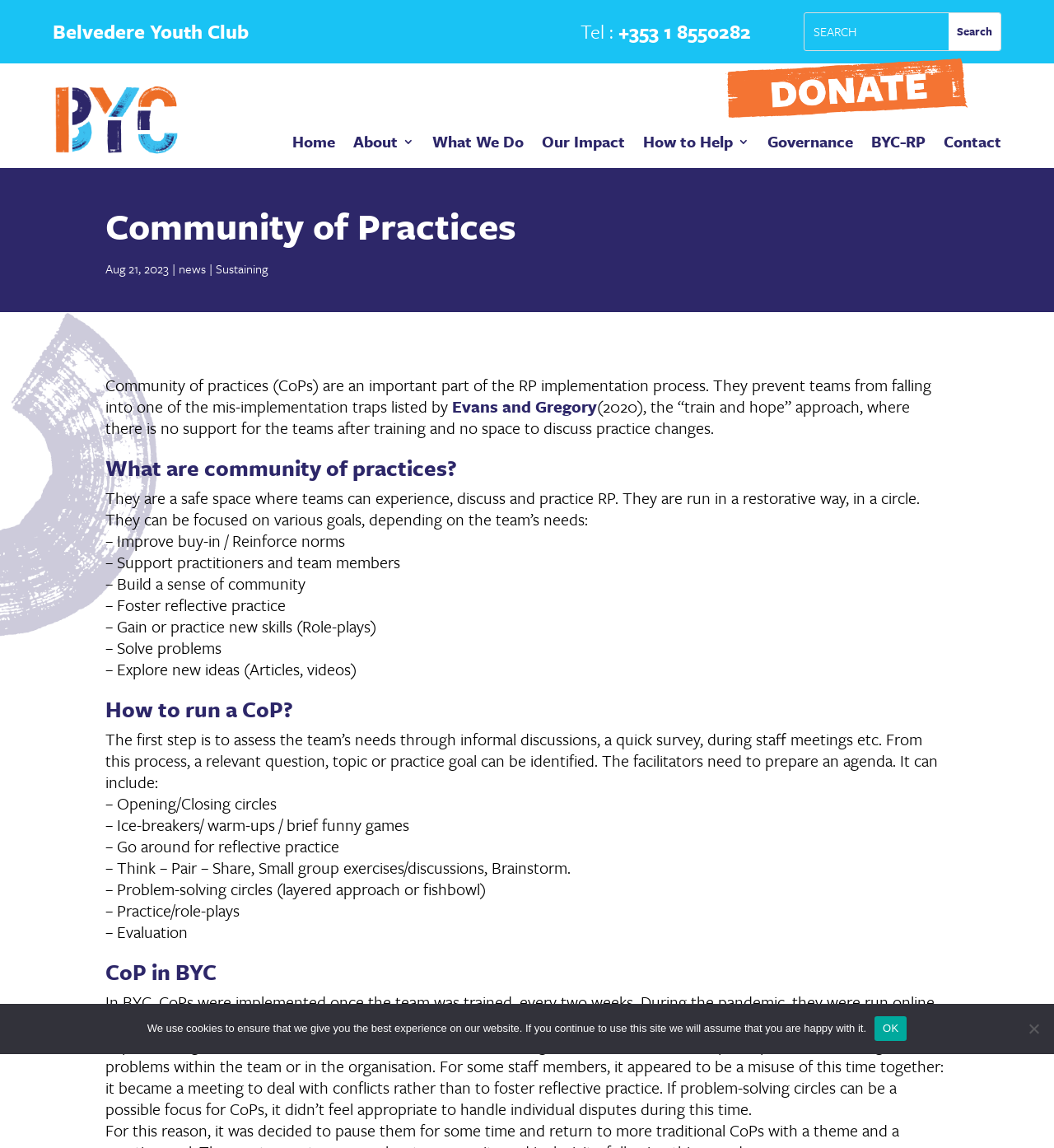What is the role of facilitators in running a CoP?
Please provide a single word or phrase based on the screenshot.

Prepare an agenda